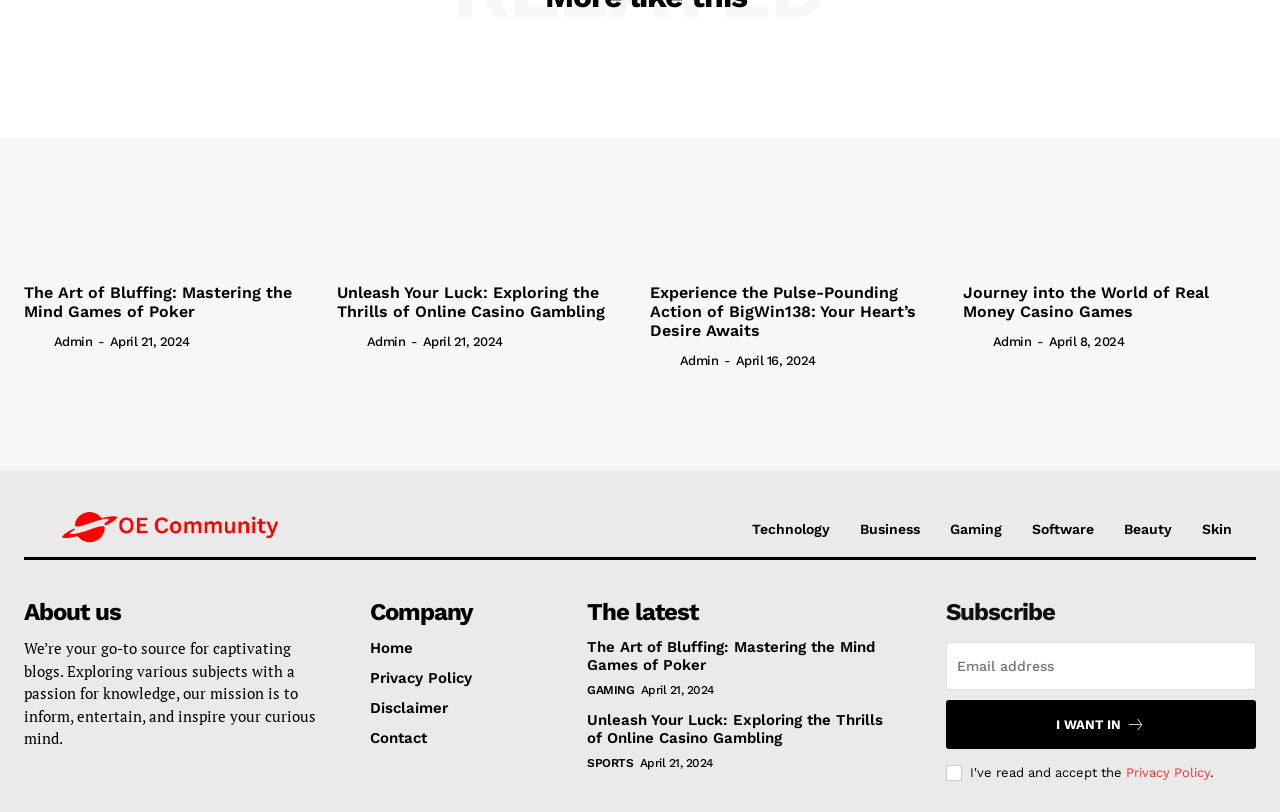What is the purpose of the textbox?
Please use the visual content to give a single word or phrase answer.

Subscribe